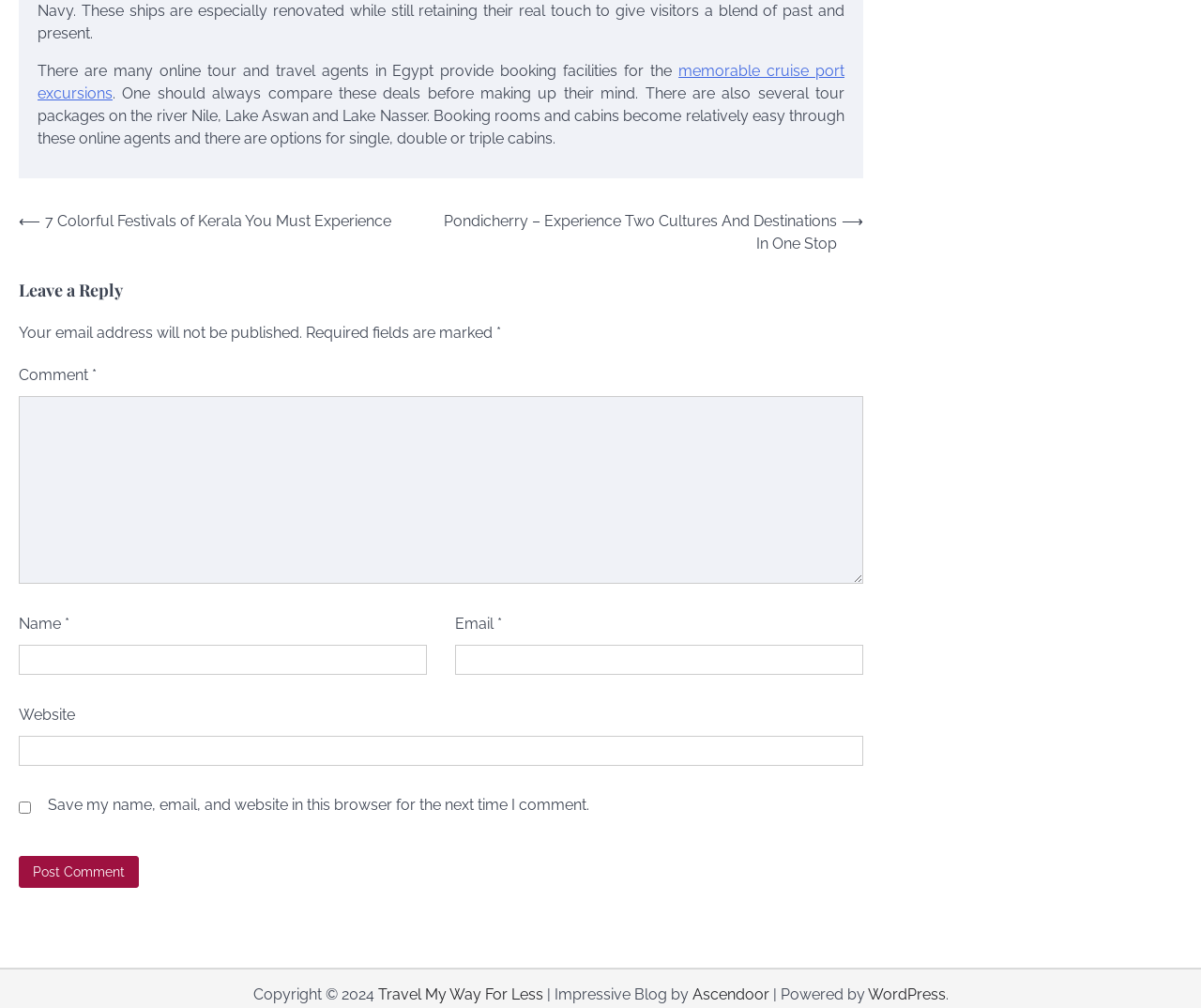What is the name of the website?
Carefully examine the image and provide a detailed answer to the question.

The name of the website can be found at the bottom of the page, where it is written 'Copyright © 2024 Travel My Way For Less'.